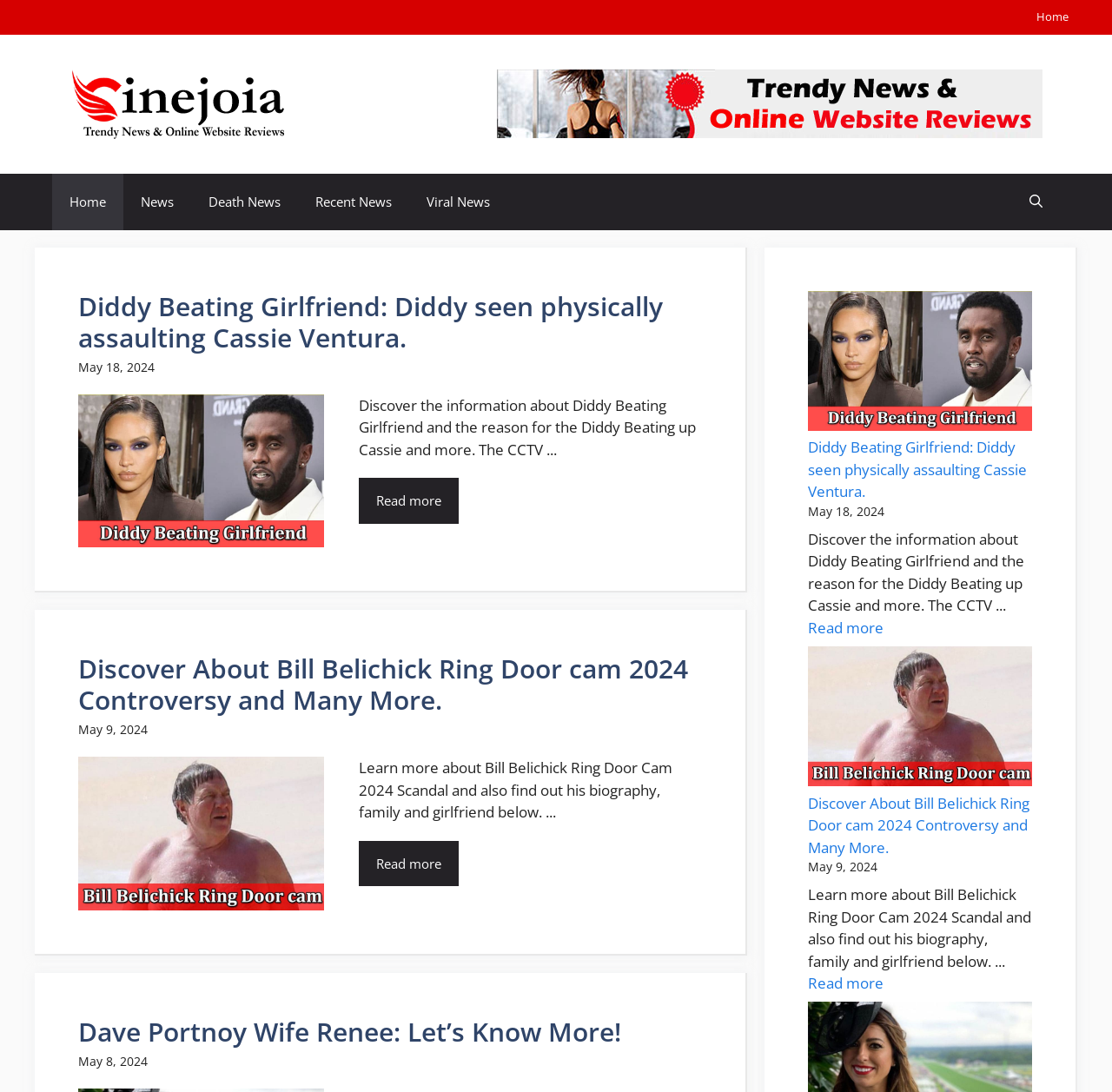Determine the bounding box coordinates for the clickable element required to fulfill the instruction: "Click the 'Contact' link". Provide the coordinates as four float numbers between 0 and 1, i.e., [left, top, right, bottom].

None